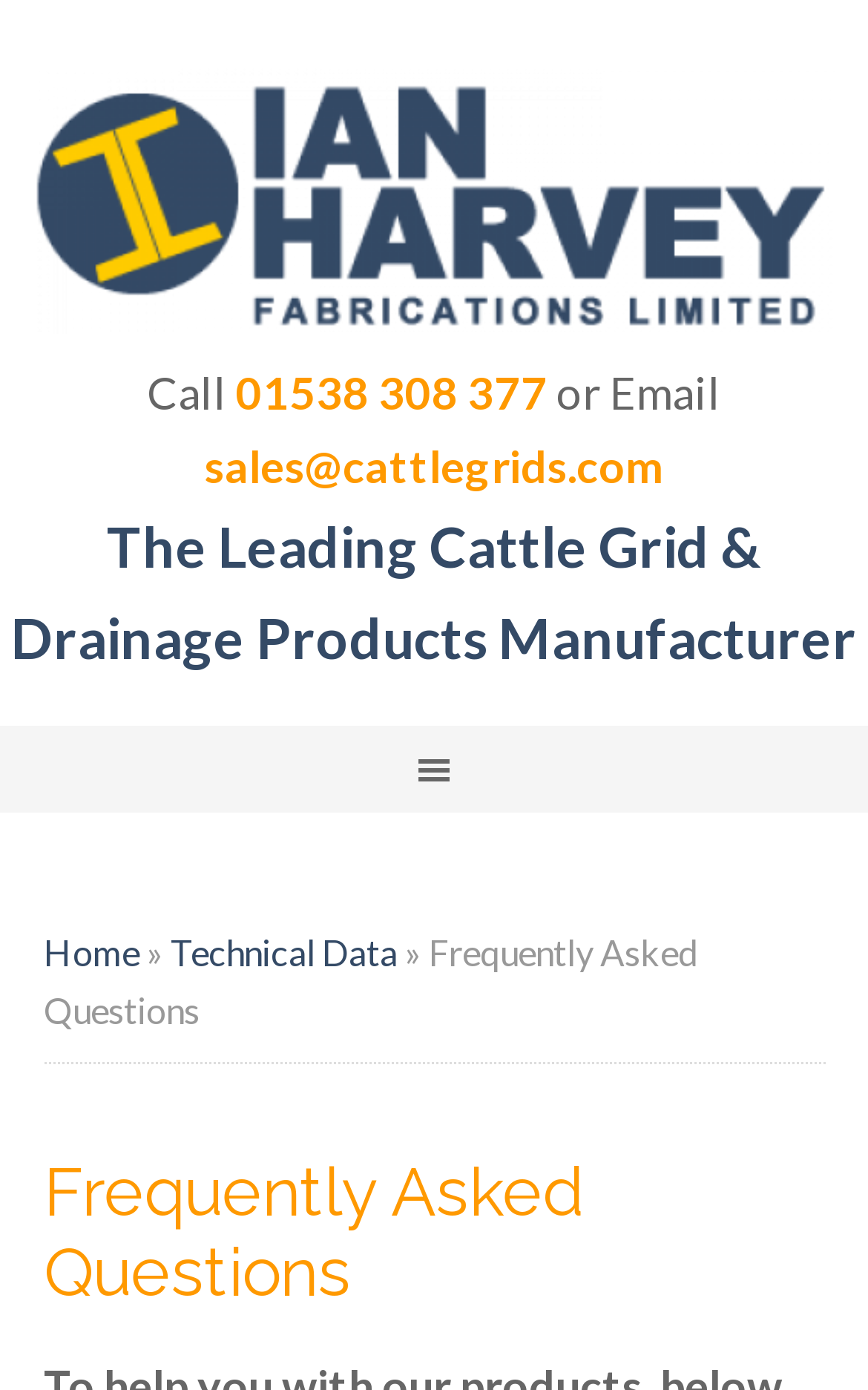Please find and give the text of the main heading on the webpage.

Frequently Asked Questions